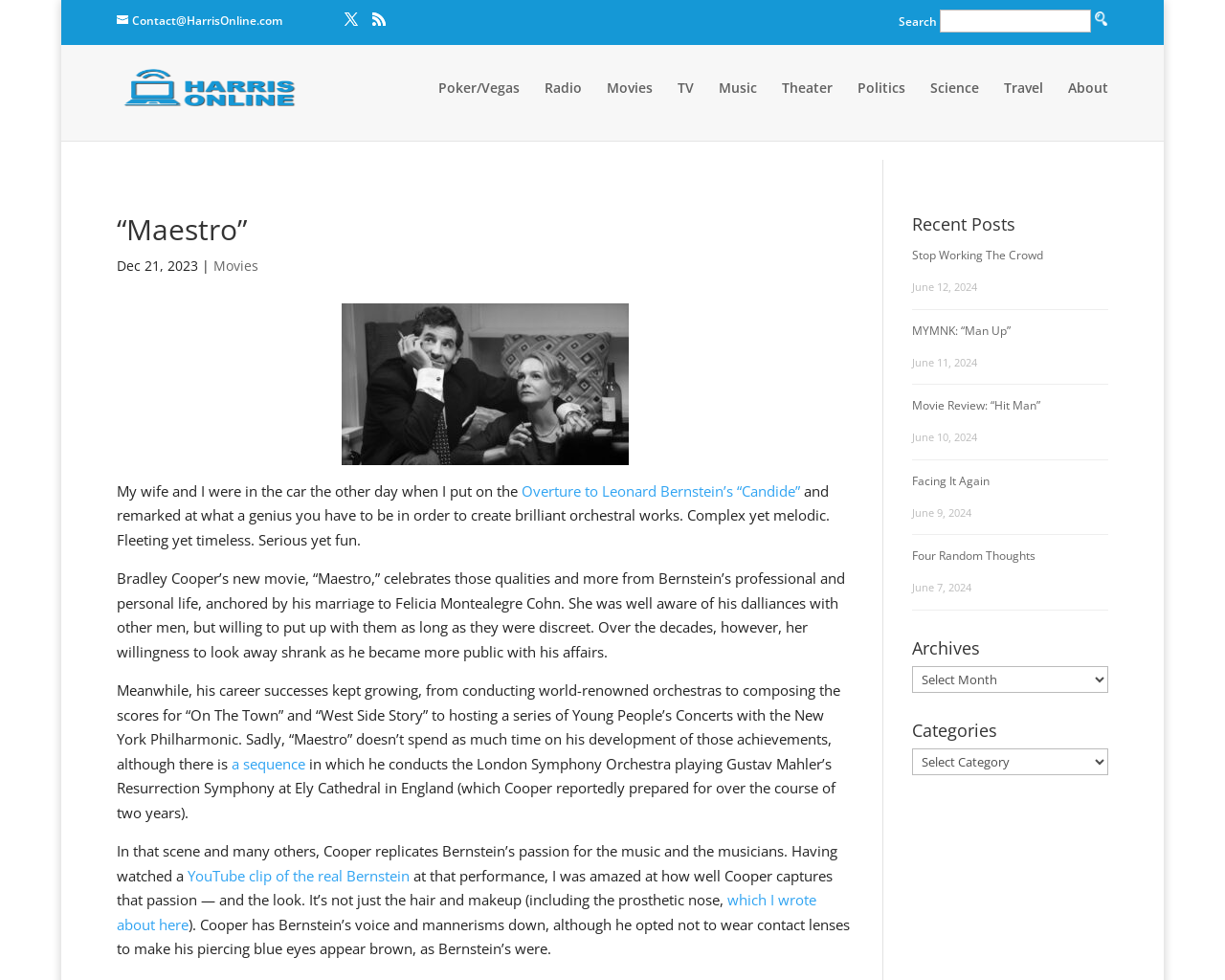Find and provide the bounding box coordinates for the UI element described with: "Politics".

[0.7, 0.083, 0.739, 0.134]